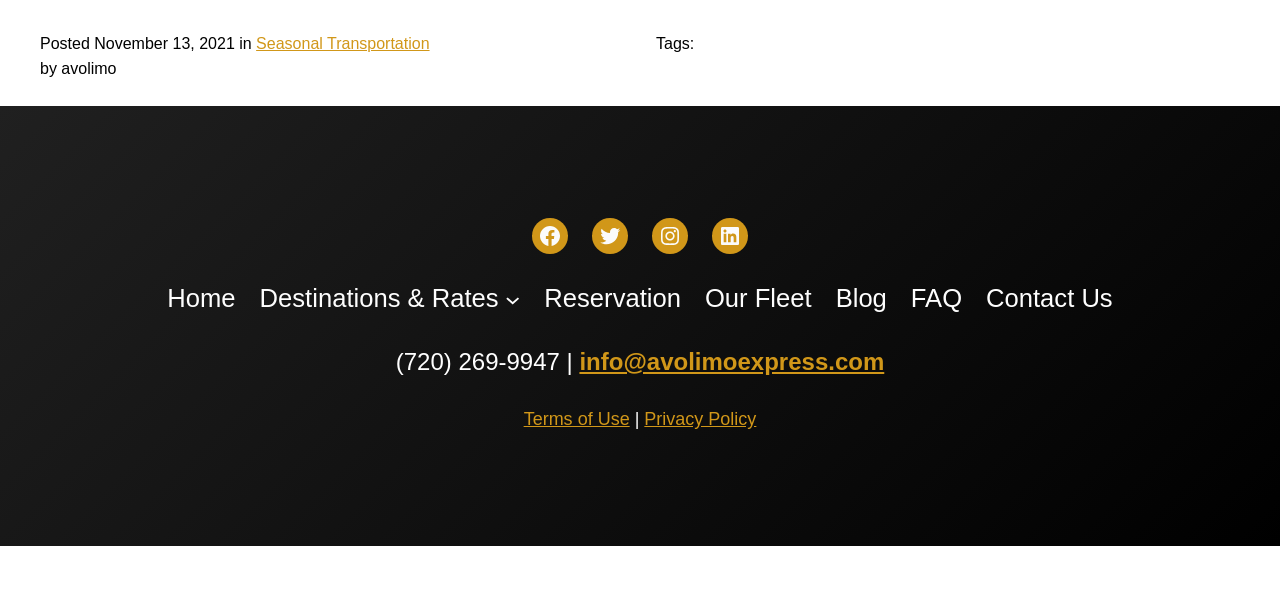How many main navigation links are available?
Please use the image to provide a one-word or short phrase answer.

8